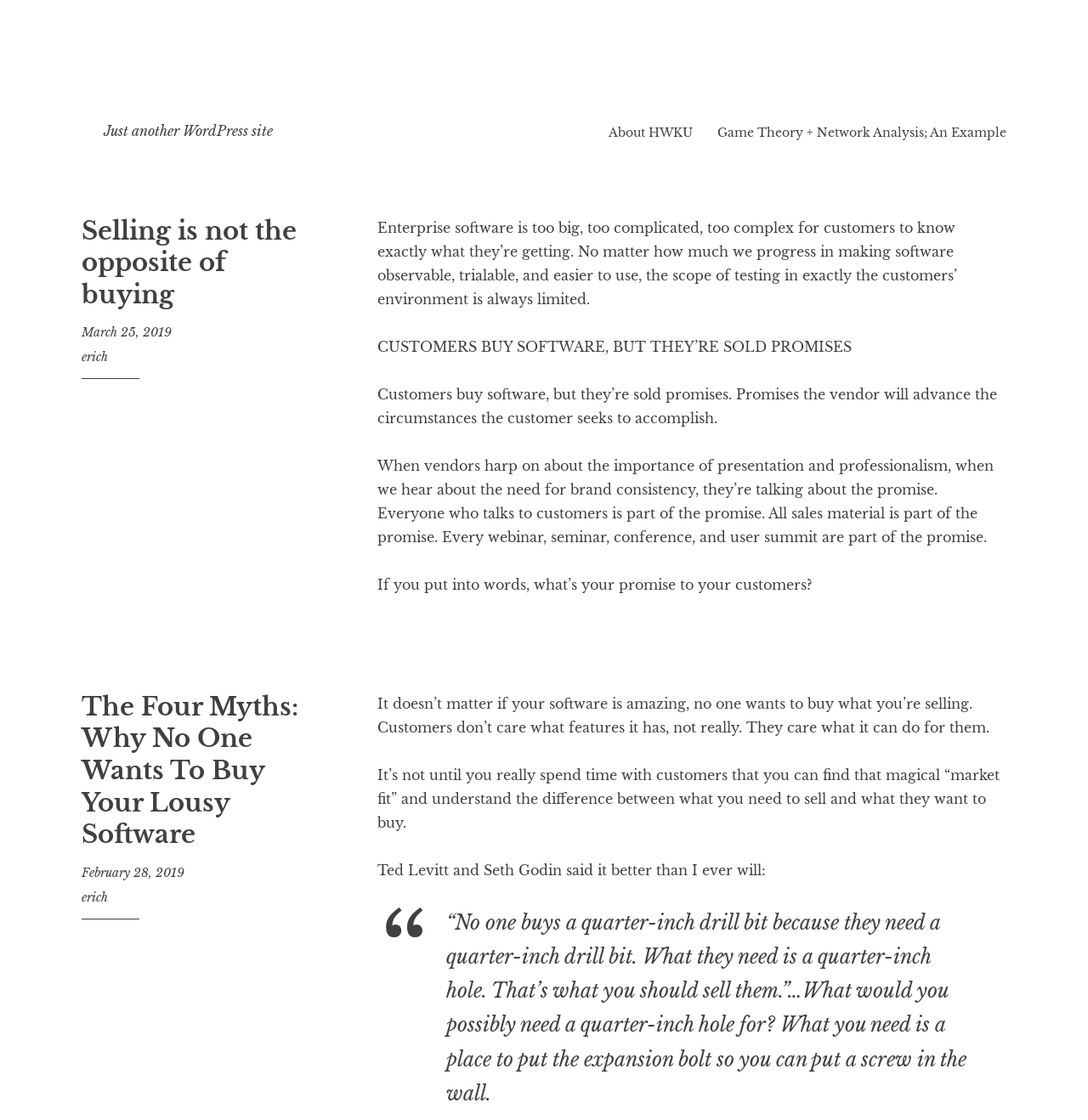Determine the bounding box coordinates for the area you should click to complete the following instruction: "Check the post dated 'March 25, 2019'".

[0.075, 0.29, 0.158, 0.304]